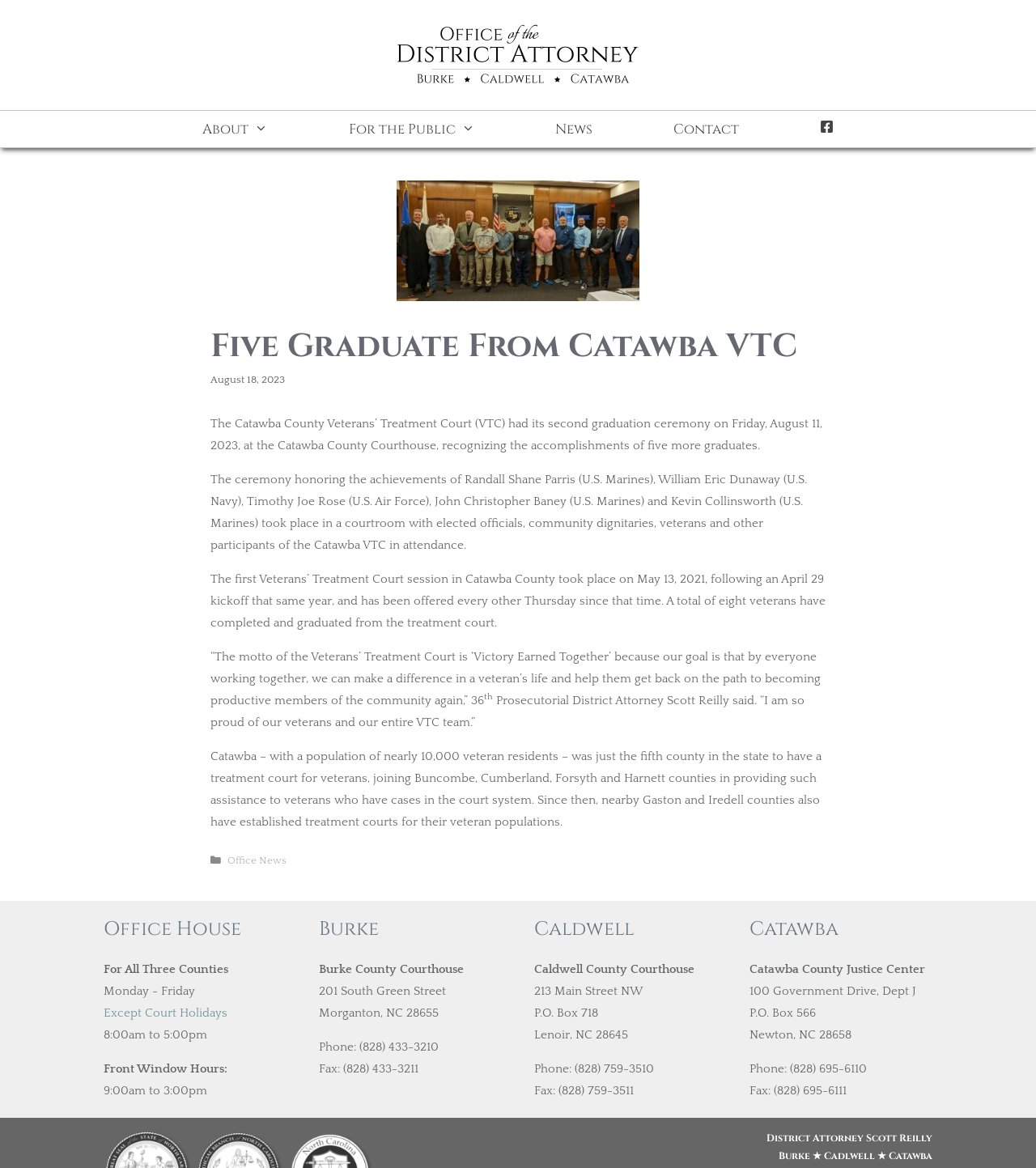From the webpage screenshot, predict the bounding box coordinates (top-left x, top-left y, bottom-right x, bottom-right y) for the UI element described here: Office News

[0.219, 0.732, 0.276, 0.742]